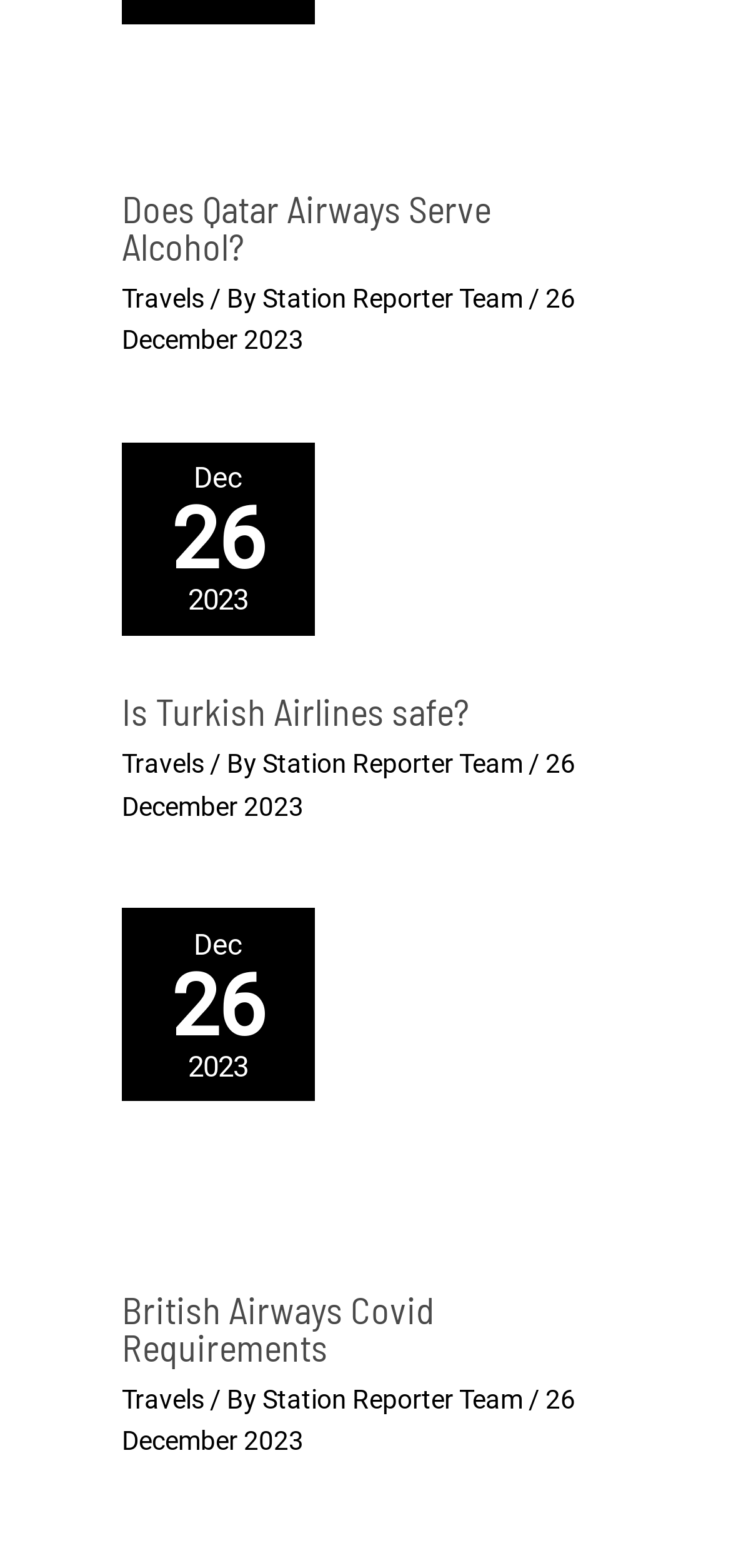Extract the bounding box coordinates for the HTML element that matches this description: "Does Qatar Airways Serve Alcohol?". The coordinates should be four float numbers between 0 and 1, i.e., [left, top, right, bottom].

[0.167, 0.119, 0.672, 0.171]